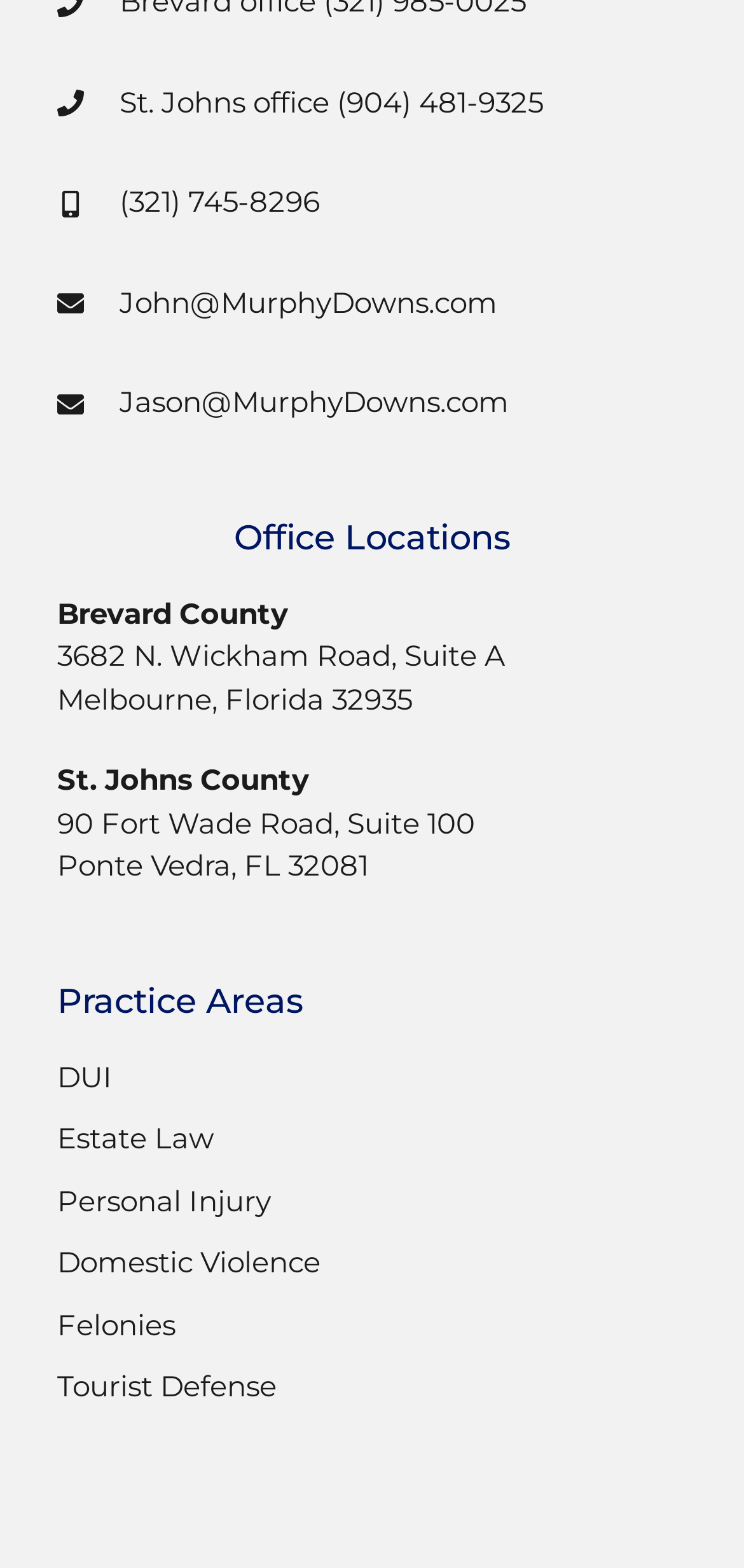Identify the bounding box coordinates of the area that should be clicked in order to complete the given instruction: "Contact St. Johns County office". The bounding box coordinates should be four float numbers between 0 and 1, i.e., [left, top, right, bottom].

[0.077, 0.485, 0.974, 0.567]